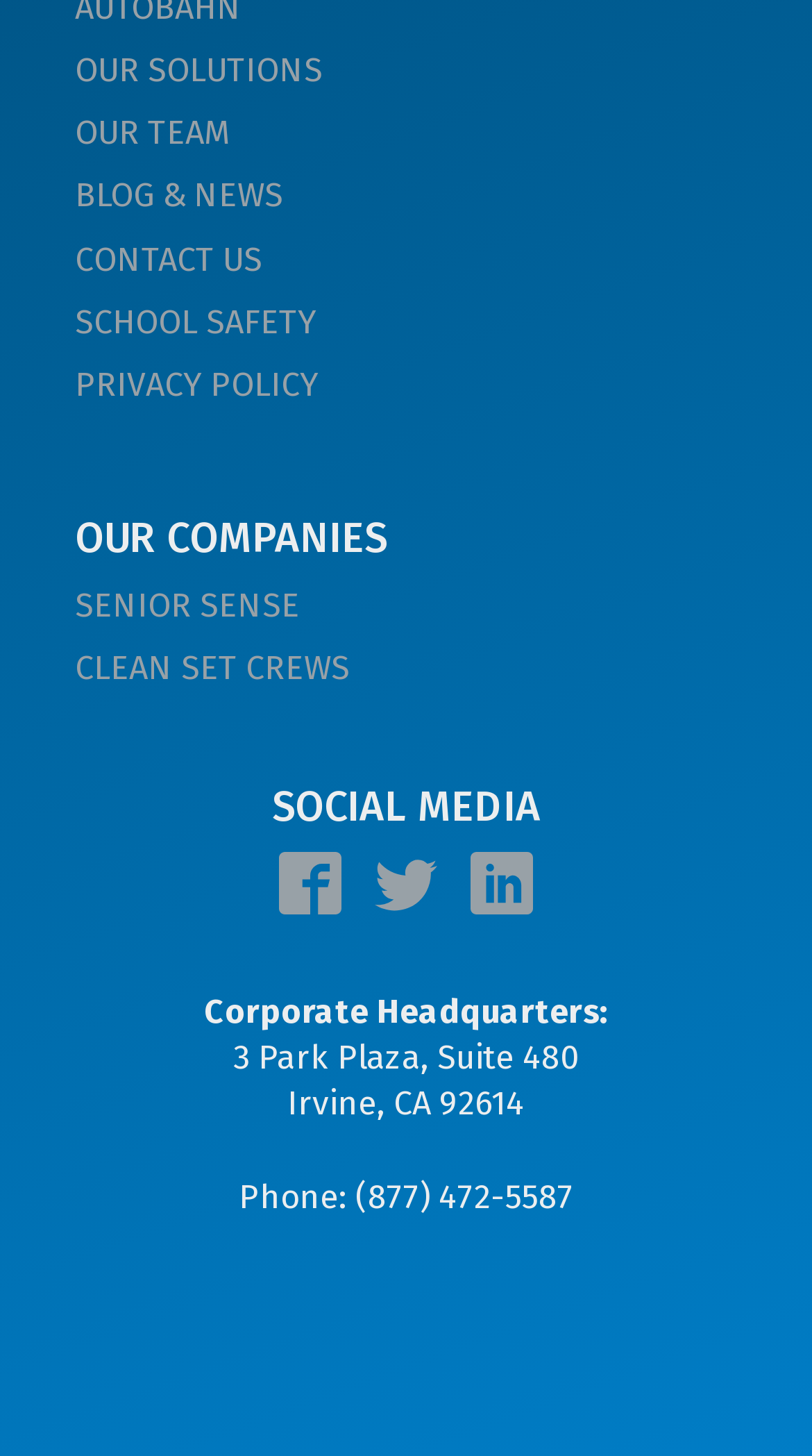Find the bounding box coordinates of the element I should click to carry out the following instruction: "Click on OUR SOLUTIONS".

[0.092, 0.034, 0.397, 0.066]